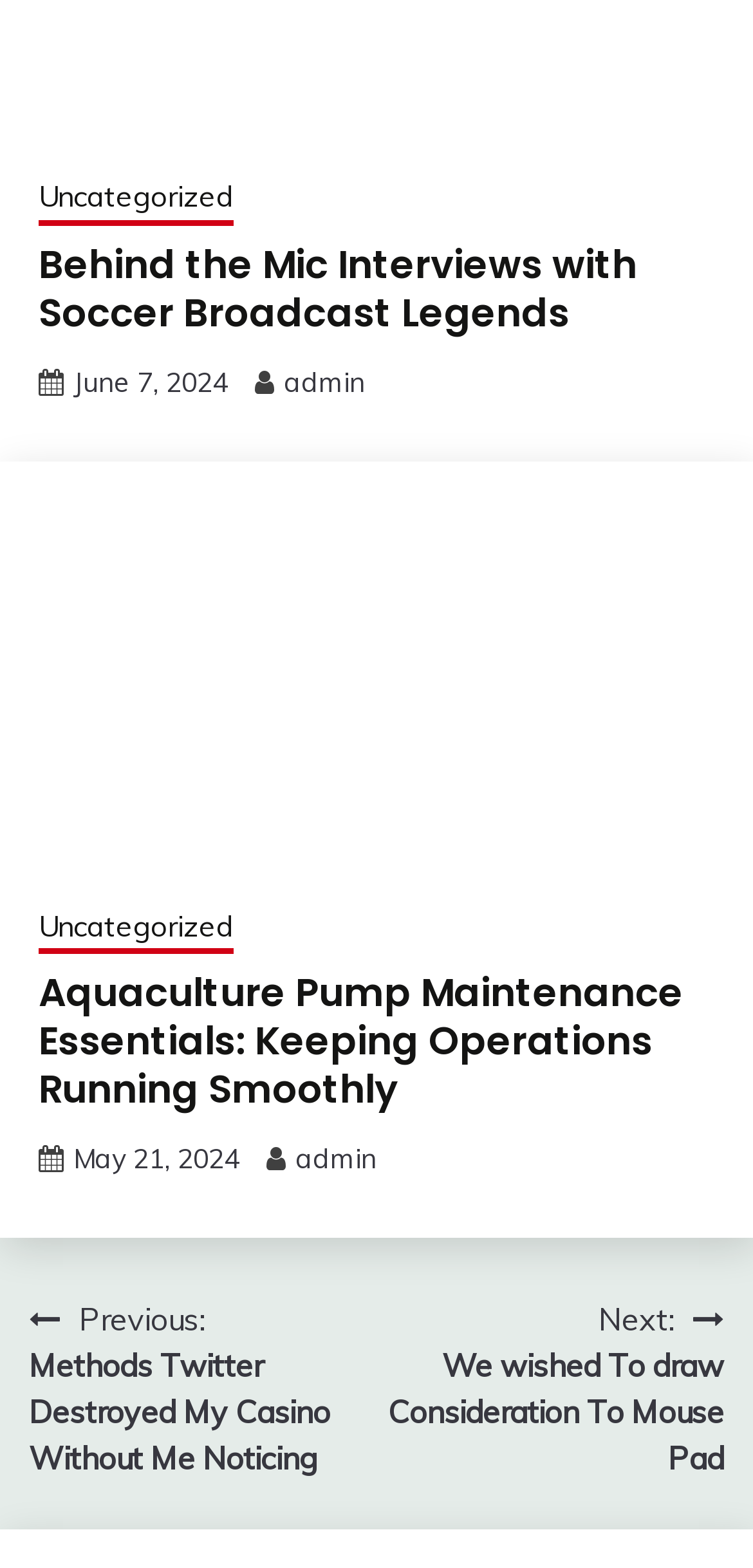Examine the image and give a thorough answer to the following question:
What is the date of the second article?

I found the date of the second article by looking at the link element with the text 'May 21, 2024' which is located below the second article's title.